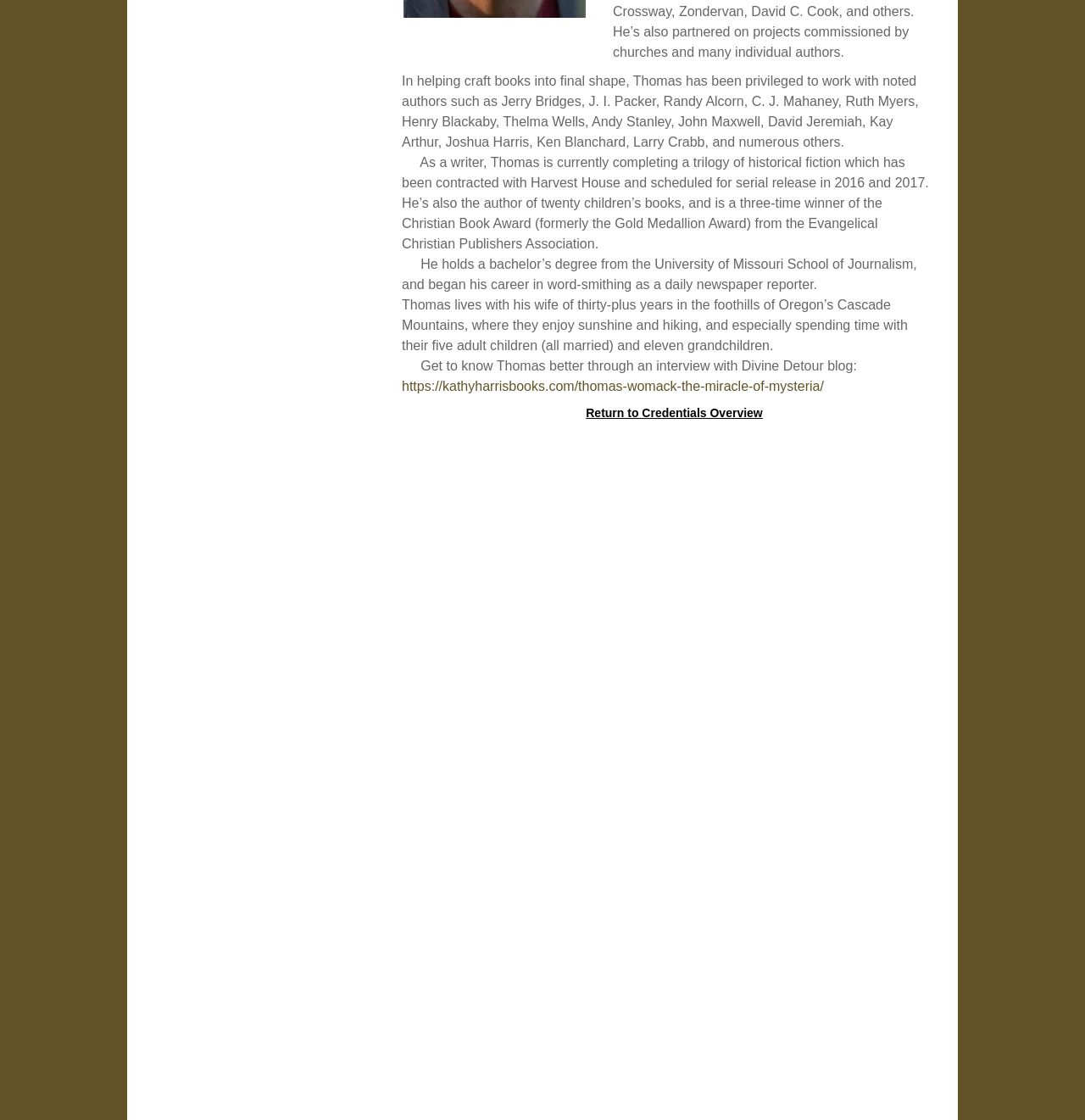Find the UI element described as: "https://kathyharrisbooks.com/thomas-womack-the-miracle-of-mysteria/" and predict its bounding box coordinates. Ensure the coordinates are four float numbers between 0 and 1, [left, top, right, bottom].

[0.37, 0.338, 0.759, 0.351]